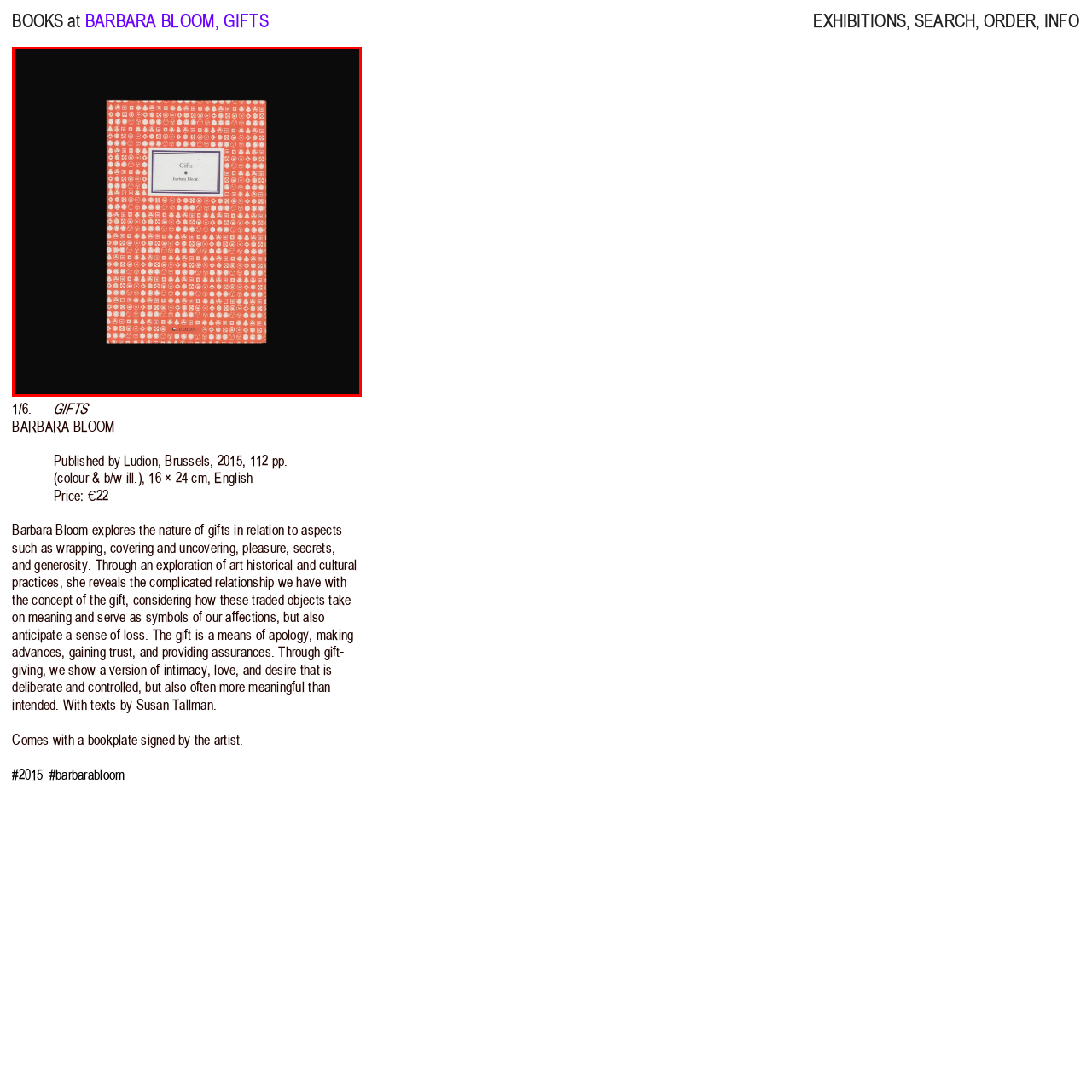What is the author's name?
Review the image inside the red bounding box and give a detailed answer.

The author's name, Barbara Bloom, is prominently displayed on the white label at the center of the book cover, along with the title 'Gifts'.